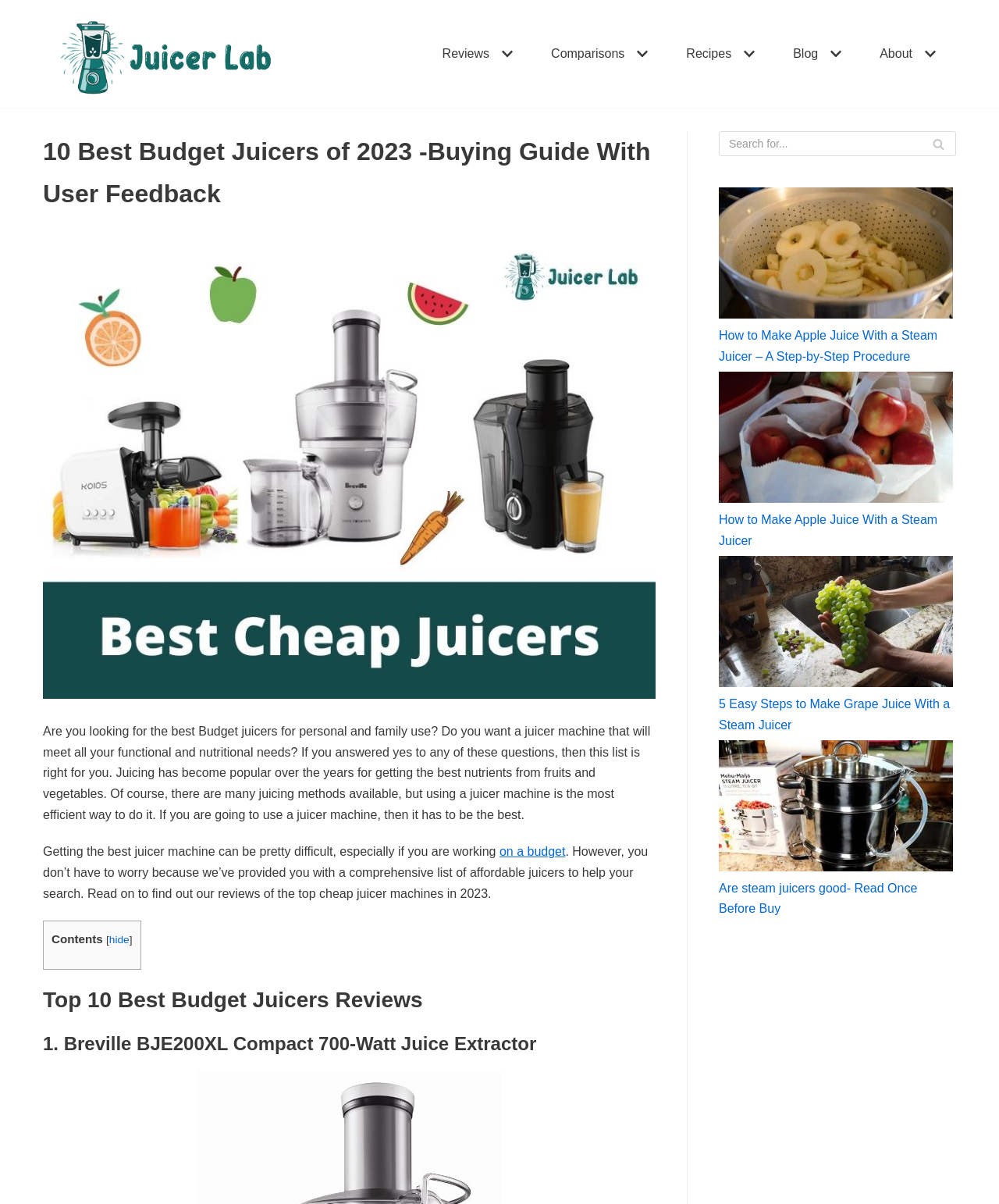What is the topic of the first reviewed juicer?
Could you answer the question in a detailed manner, providing as much information as possible?

I found the topic of the first reviewed juicer by looking at the heading that says '1. Breville BJE200XL Compact 700-Watt Juice Extractor'.